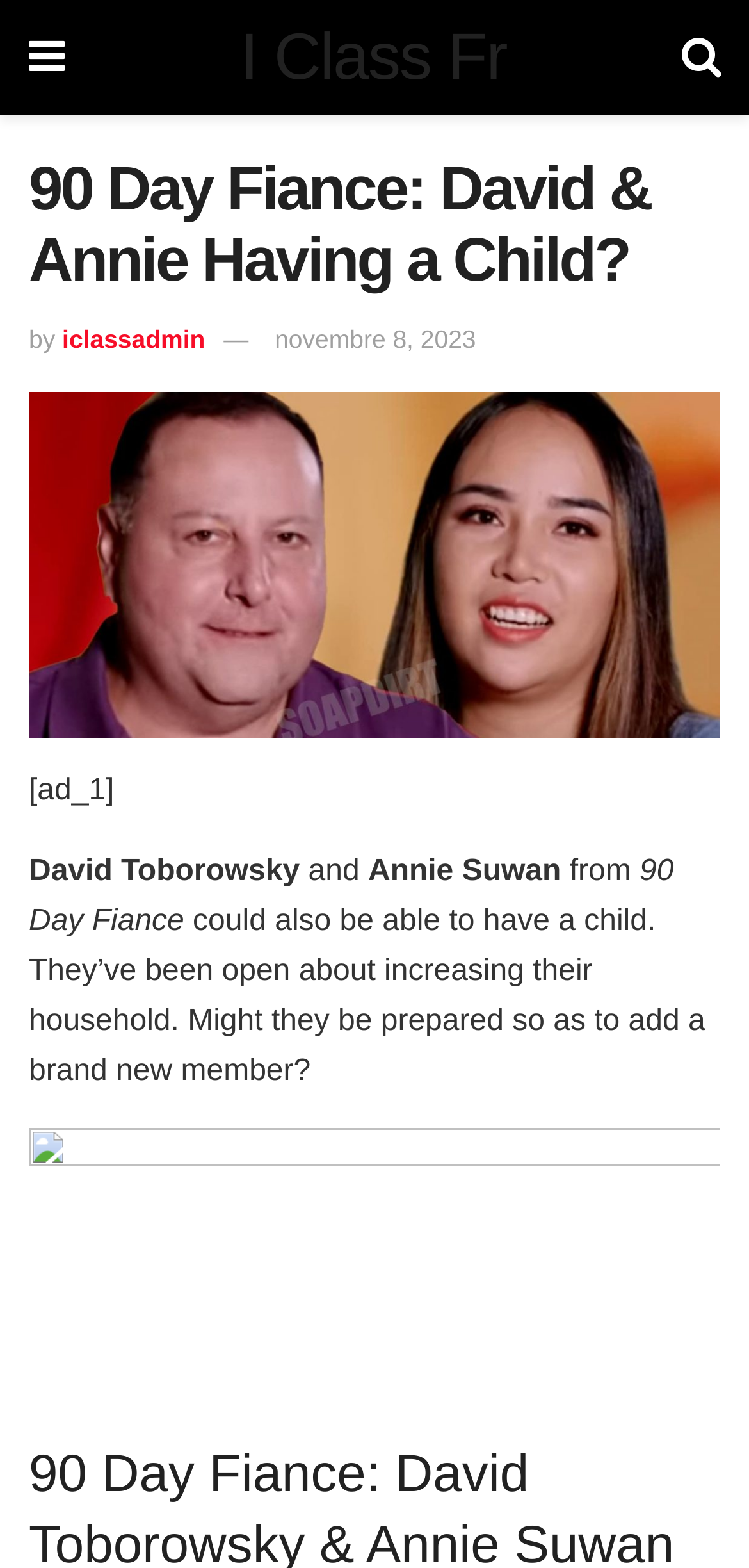Provide a single word or phrase answer to the question: 
Who are the main subjects of the article?

David Toborowsky and Annie Suwan